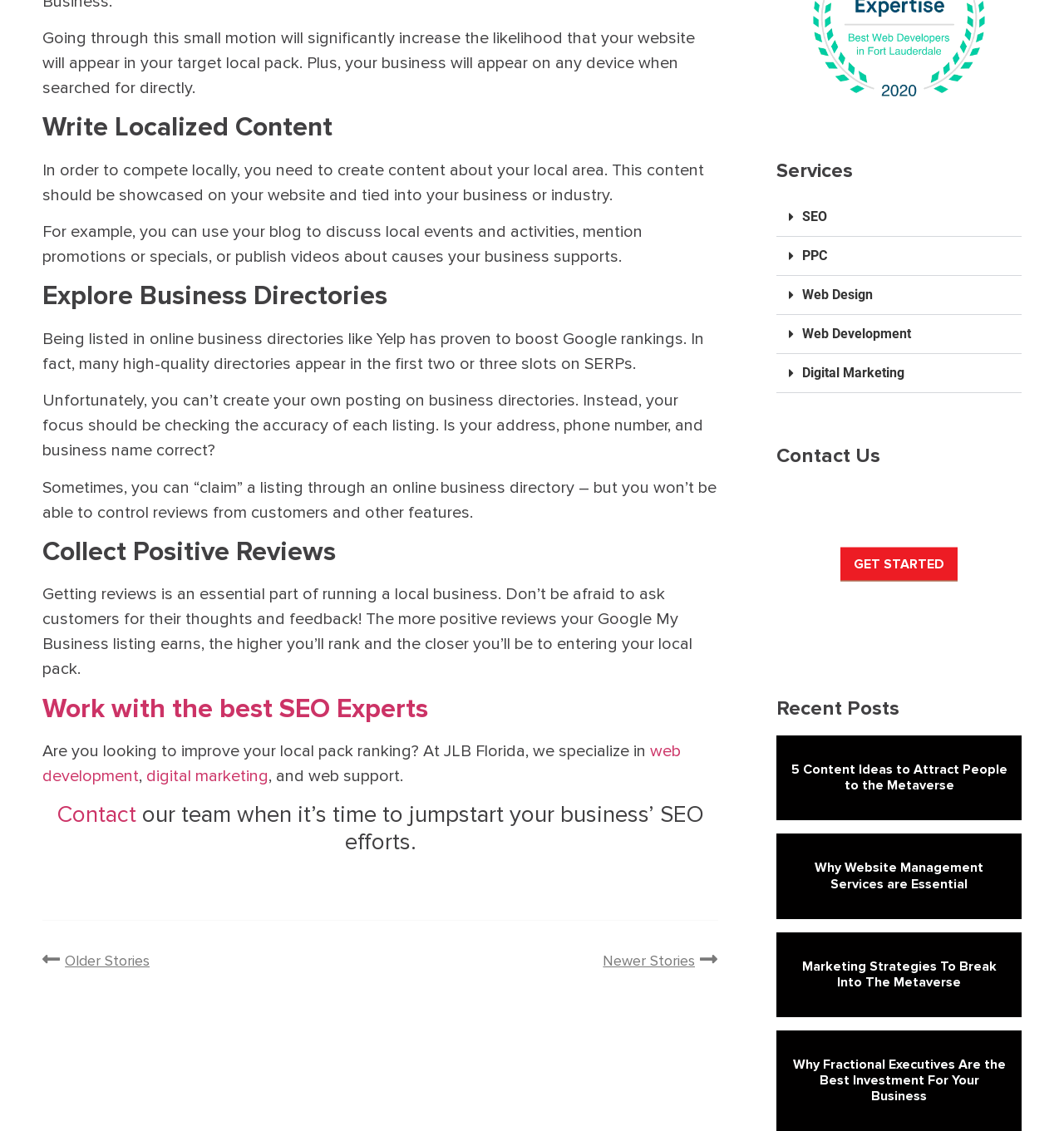Predict the bounding box coordinates of the area that should be clicked to accomplish the following instruction: "Click on 'Work with the best SEO Experts'". The bounding box coordinates should consist of four float numbers between 0 and 1, i.e., [left, top, right, bottom].

[0.04, 0.613, 0.402, 0.641]